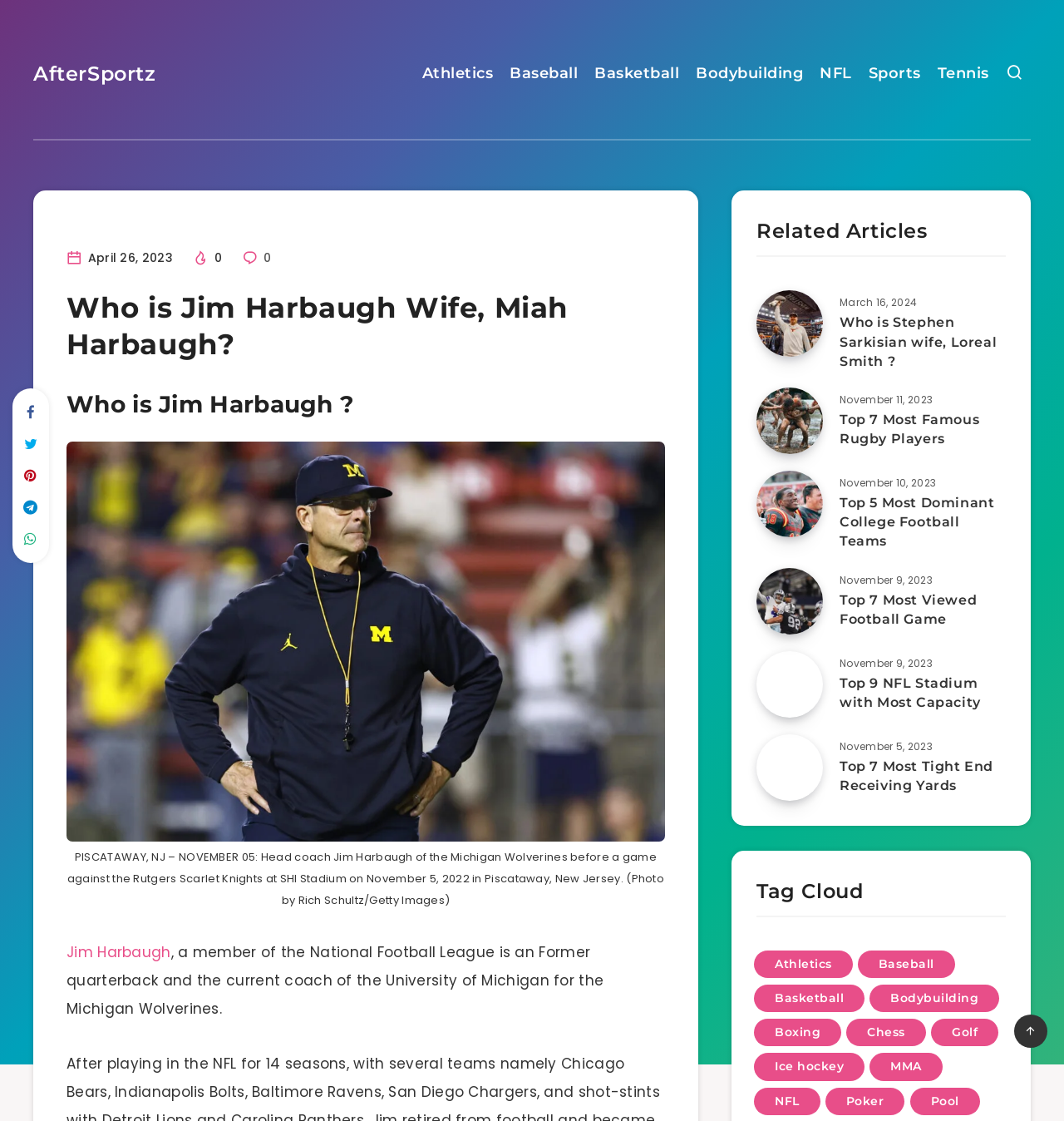What is the sport featured in the image?
Provide a one-word or short-phrase answer based on the image.

American Football